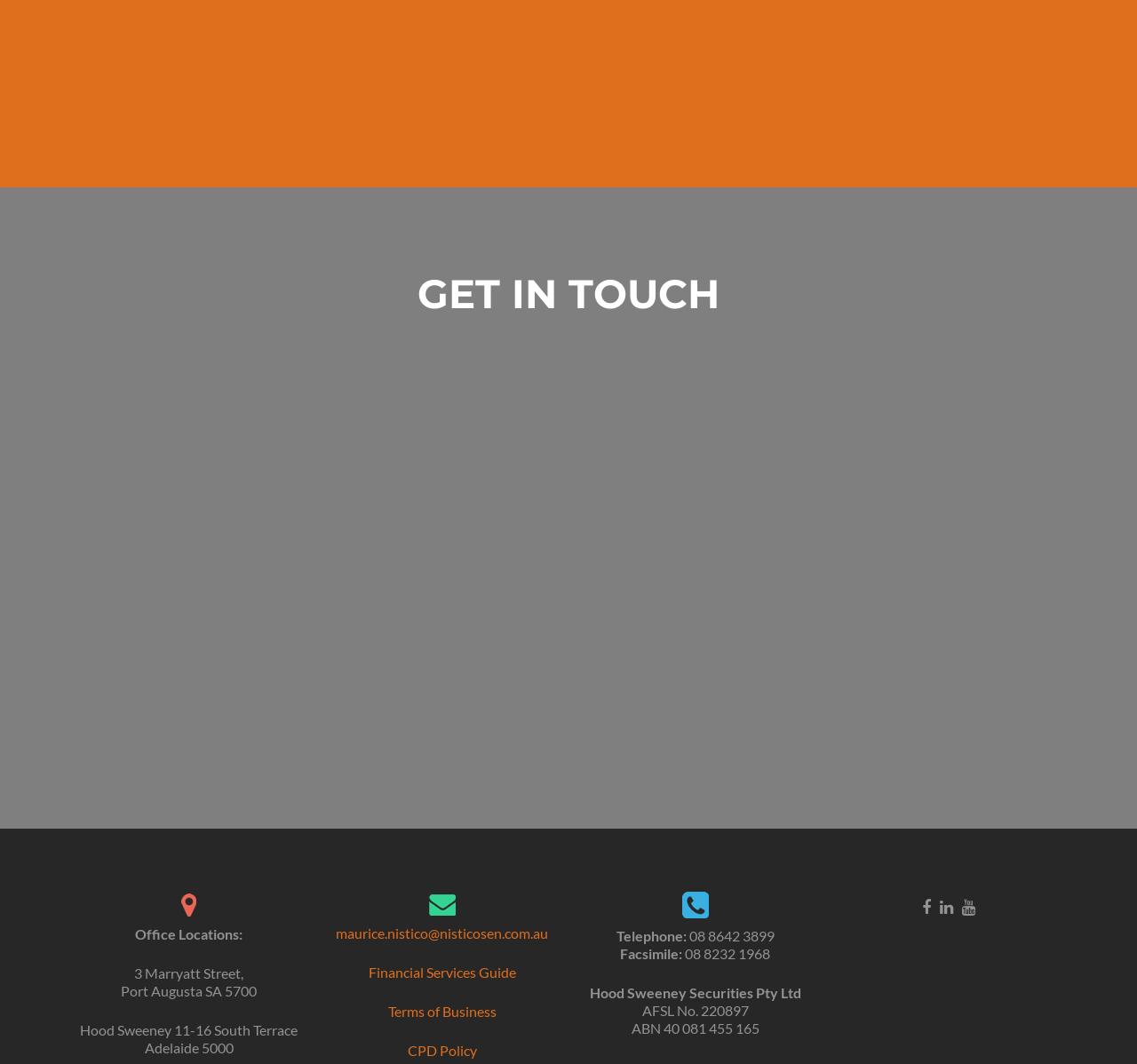Please identify the bounding box coordinates of where to click in order to follow the instruction: "View Office Locations".

[0.119, 0.87, 0.213, 0.886]